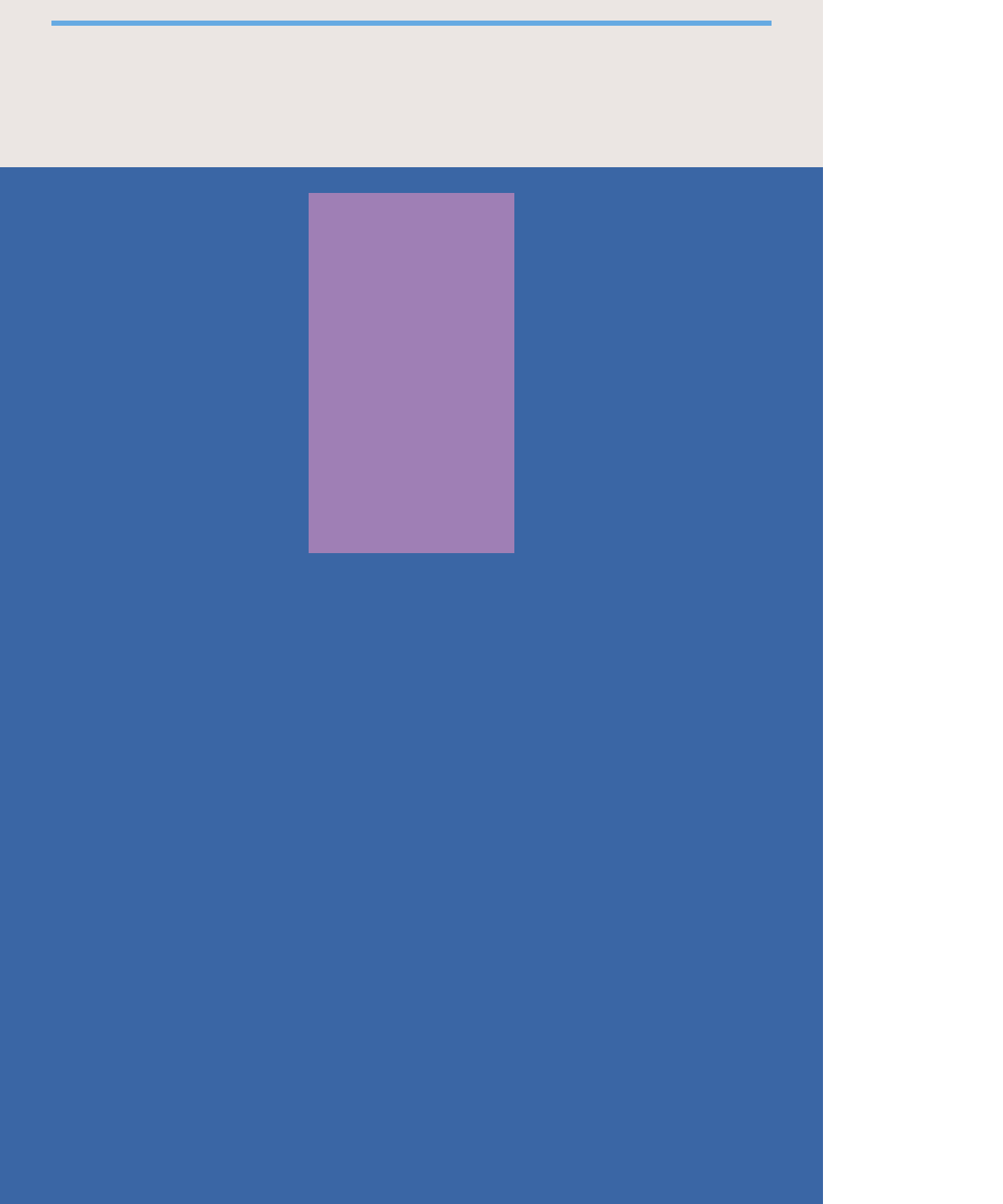What is the address of Angel Yard?
Using the image, provide a concise answer in one word or a short phrase.

Sussex Street, Norwich